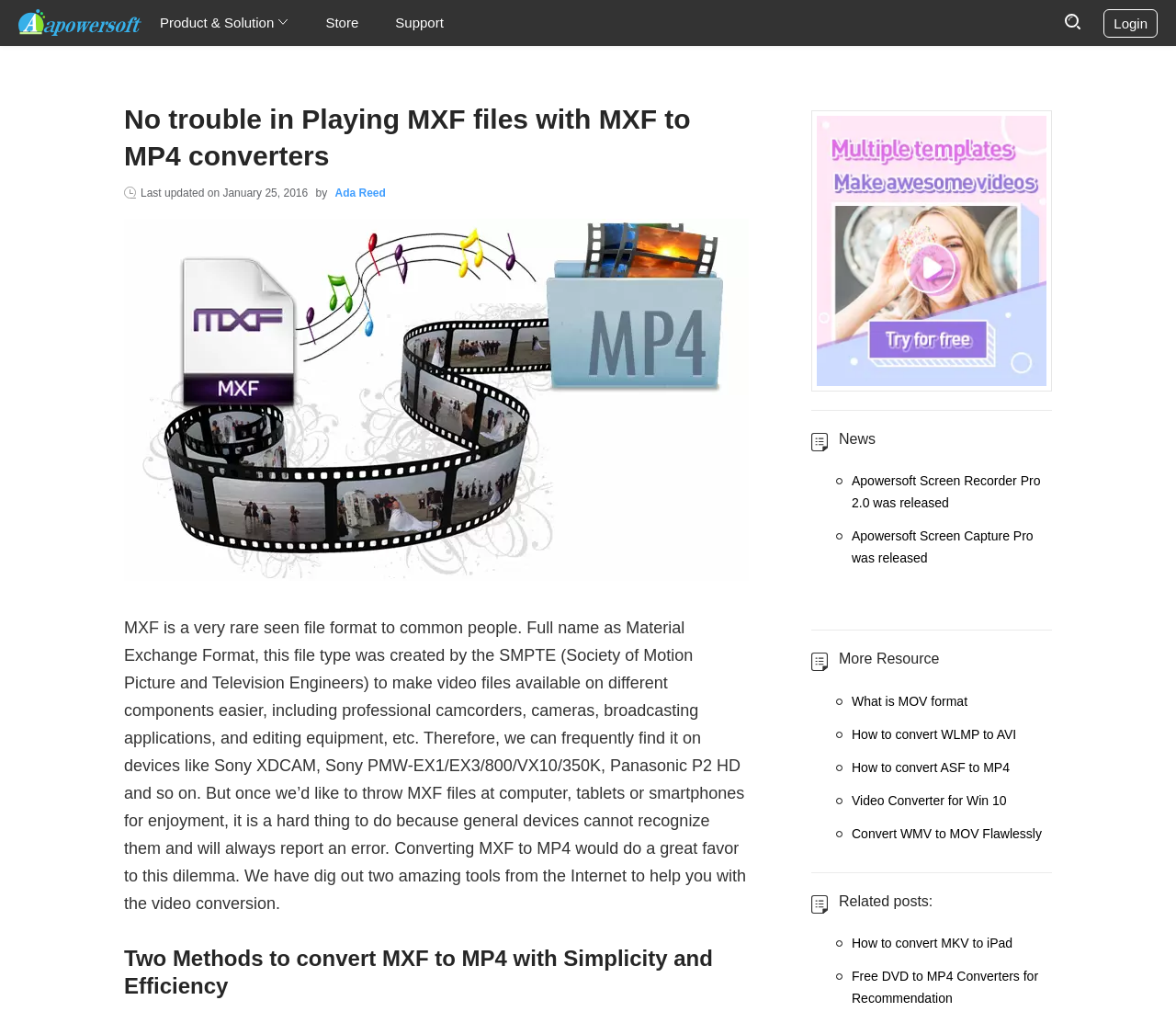What is the name of the author of the article?
Using the information from the image, answer the question thoroughly.

The author's name is mentioned at the top of the article, along with the last updated date, as 'Last updated on January 25, 2016 by Ada Reed'.